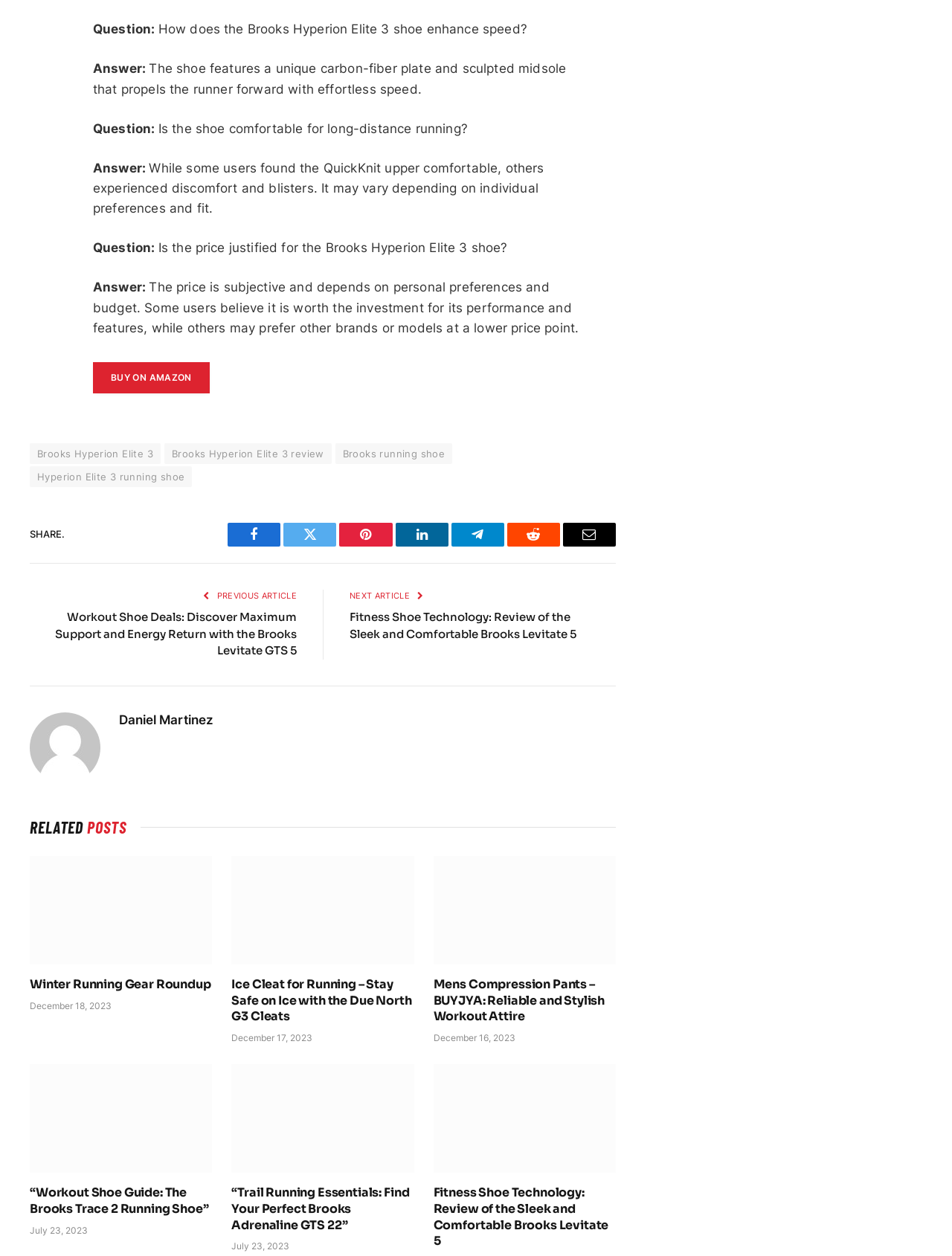Based on the element description: "Pinterest", identify the UI element and provide its bounding box coordinates. Use four float numbers between 0 and 1, [left, top, right, bottom].

[0.361, 0.359, 0.416, 0.378]